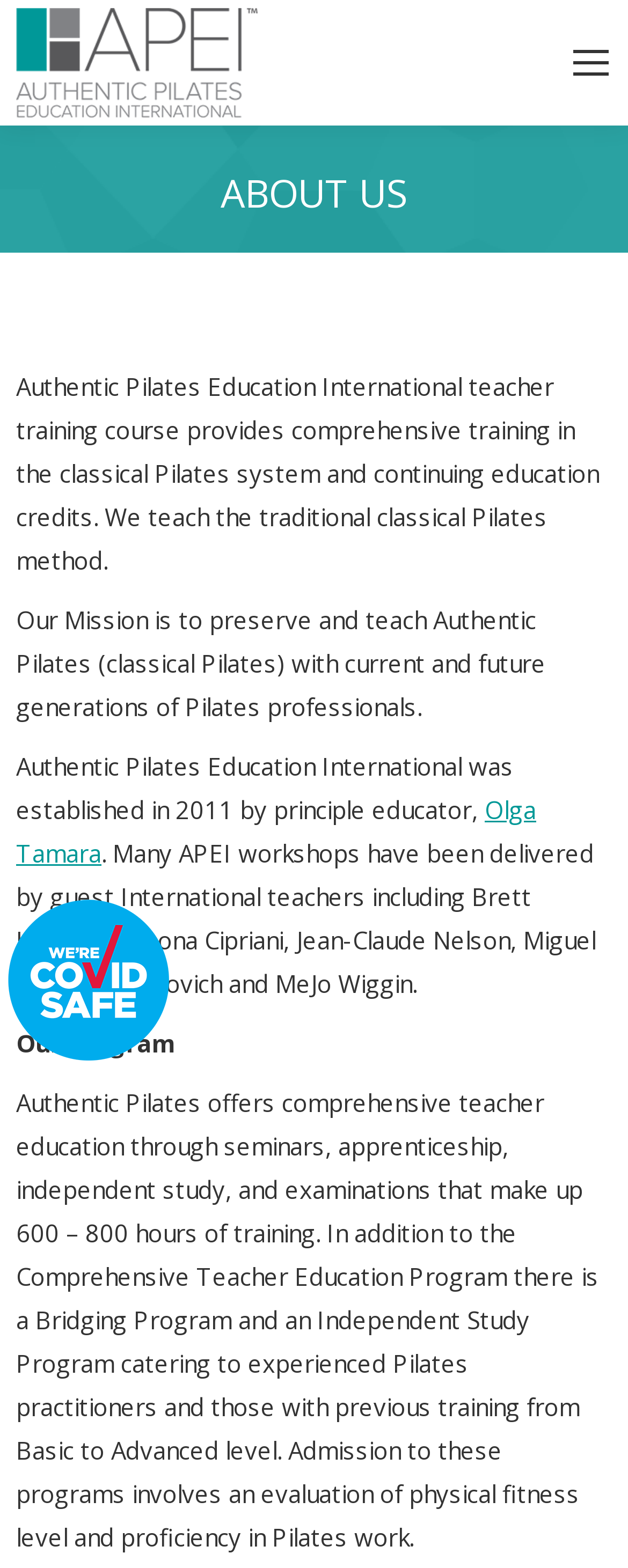Offer a meticulous description of the webpage's structure and content.

The webpage is about Authentic Pilates Education International, a teacher training course that provides comprehensive training in the classical Pilates system. At the top right corner, there is a mobile menu icon and a link to the website's homepage. Below the mobile menu icon, there is a logo of Authentic Pilates Education International.

The main content of the webpage is divided into sections. The first section has a heading "ABOUT US" and contains a brief introduction to the teacher training course, stating that it provides comprehensive training in the classical Pilates system and continuing education credits. Below this introduction, there is a paragraph describing the mission of Authentic Pilates Education International, which is to preserve and teach Authentic Pilates with current and future generations of Pilates professionals.

The next section describes the history of Authentic Pilates Education International, stating that it was established in 2011 by principle educator Olga Tamara. This section also mentions that many workshops have been delivered by guest International teachers. 

Following this section, there is a heading "Our Program" that describes the comprehensive teacher education program offered by Authentic Pilates Education International. This program includes seminars, apprenticeship, independent study, and examinations that make up 600 – 800 hours of training. Additionally, there are Bridging and Independent Study Programs catering to experienced Pilates practitioners and those with previous training. 

At the bottom right corner of the webpage, there is a "Go to Top" link and a COVID-19 Safe Badge image.